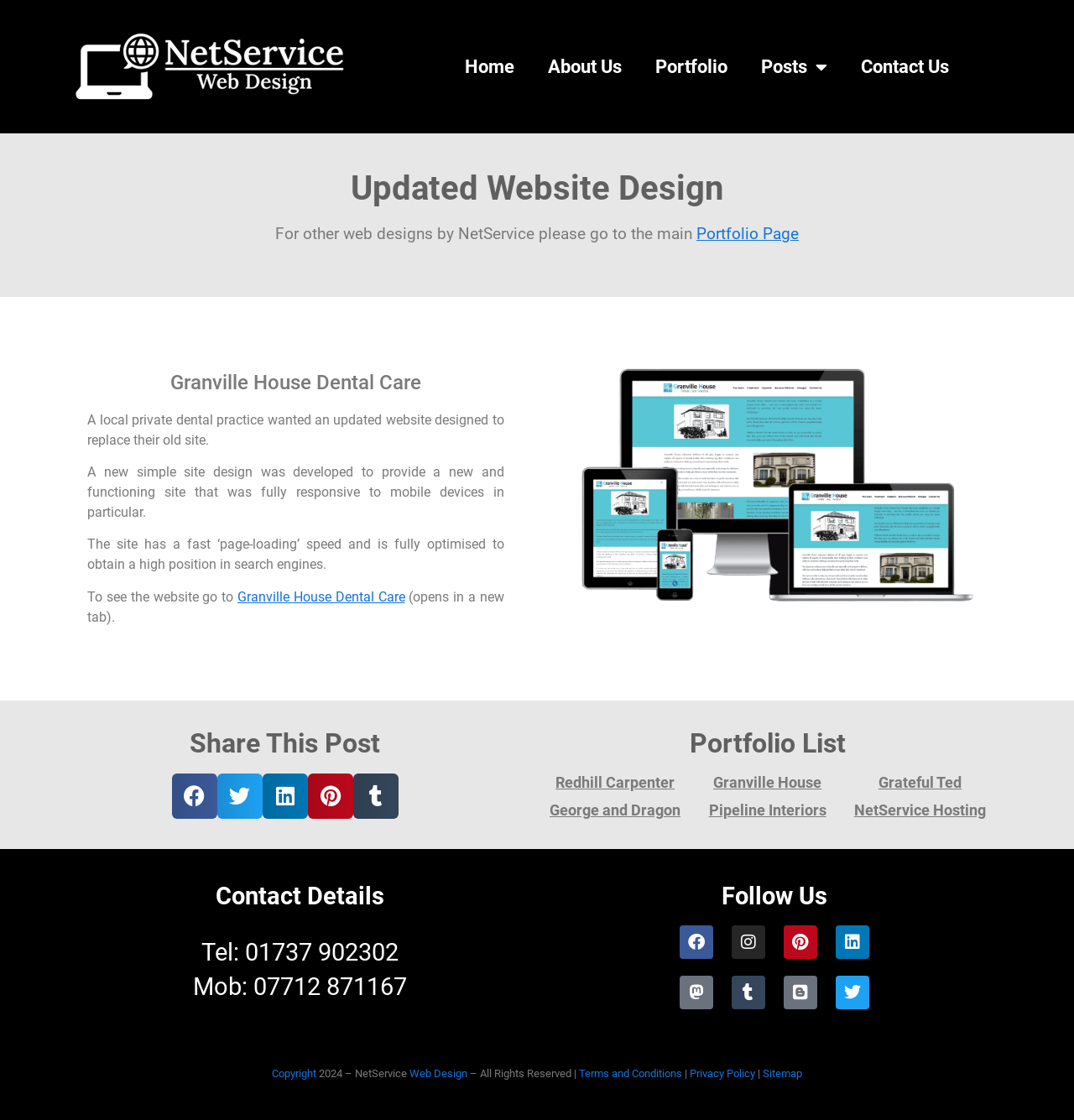What is the name of the dental practice featured?
Look at the image and answer the question using a single word or phrase.

Granville House Dental Care